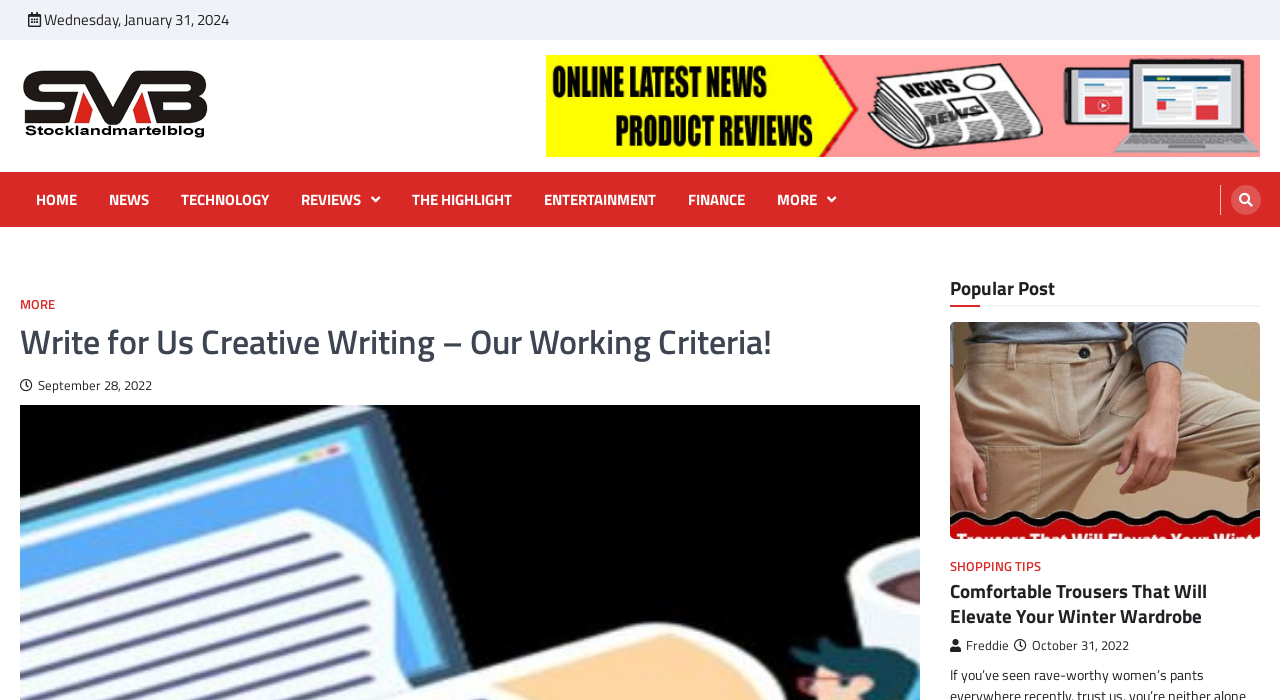Determine the bounding box coordinates of the element that should be clicked to execute the following command: "Go to HOME page".

[0.022, 0.269, 0.066, 0.302]